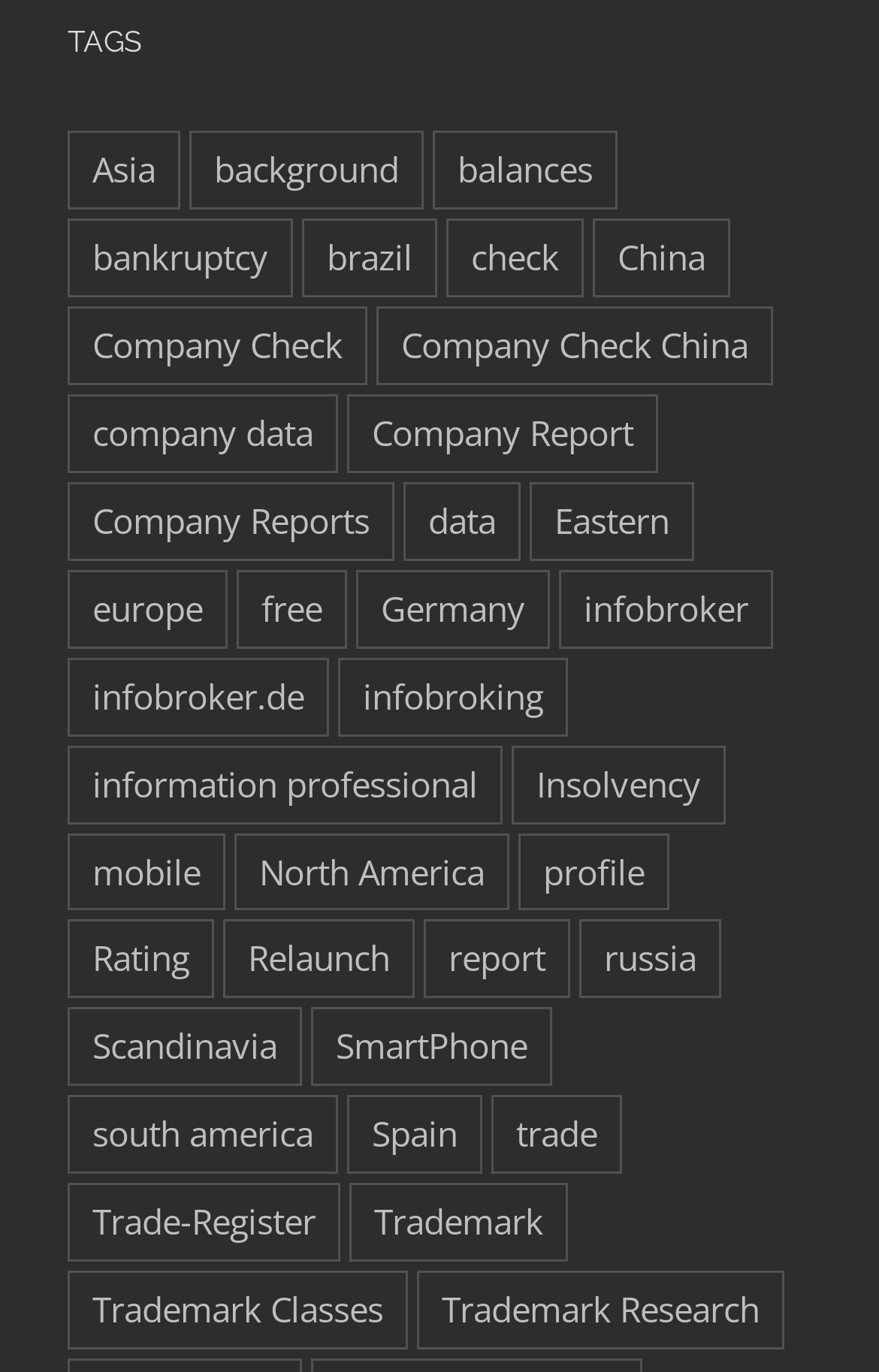Please specify the bounding box coordinates of the clickable section necessary to execute the following command: "Explore infobroker".

[0.636, 0.415, 0.879, 0.473]